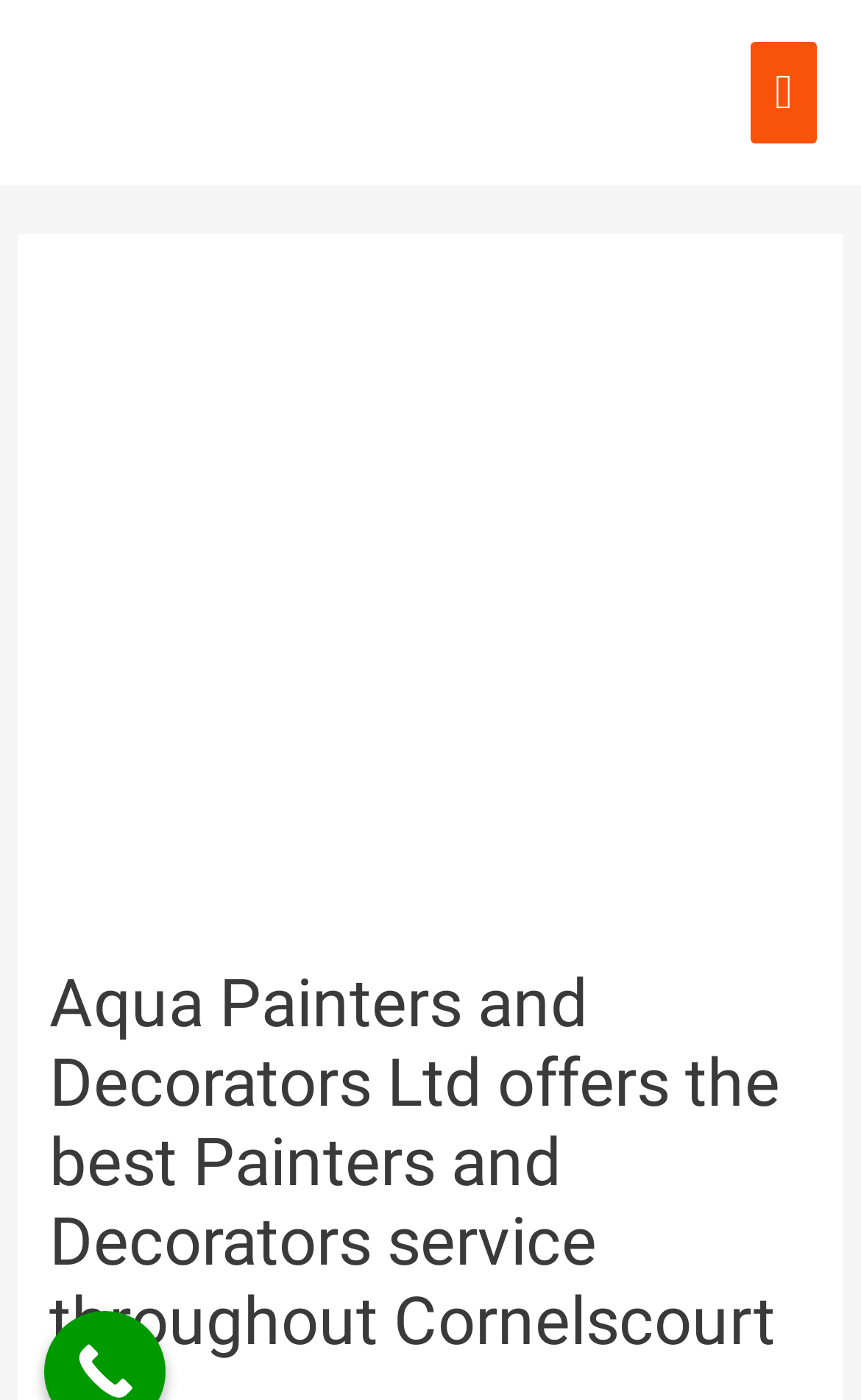Extract the text of the main heading from the webpage.

Aqua Painters and Decorators Ltd offers the best Painters and Decorators service  throughout Cornelscourt